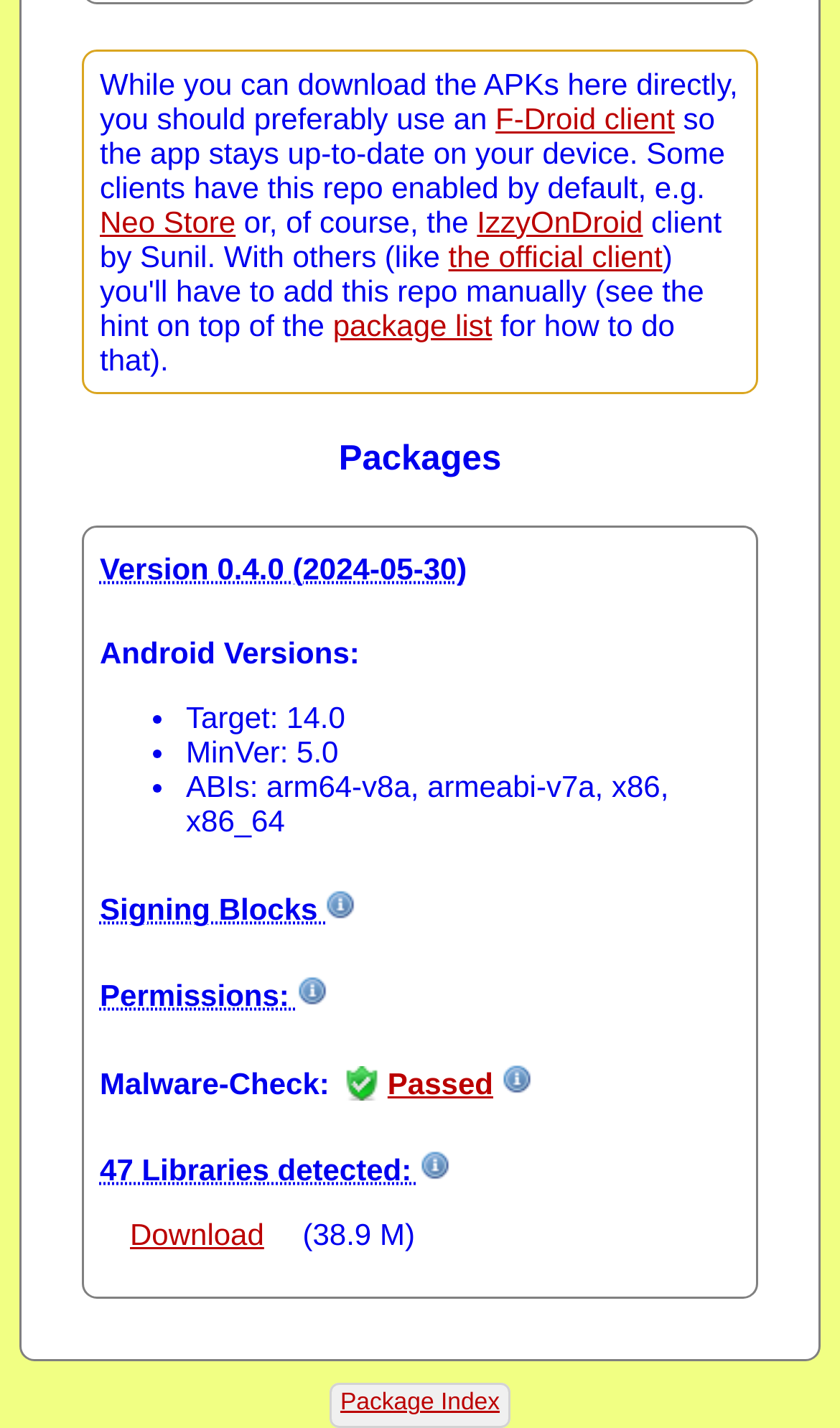What is the size of the package?
Please answer the question with a detailed response using the information from the screenshot.

The webpage displays the size of the package, which is 38.9 megabytes, as indicated by the '(38.9 M)' text next to the 'Download' button.